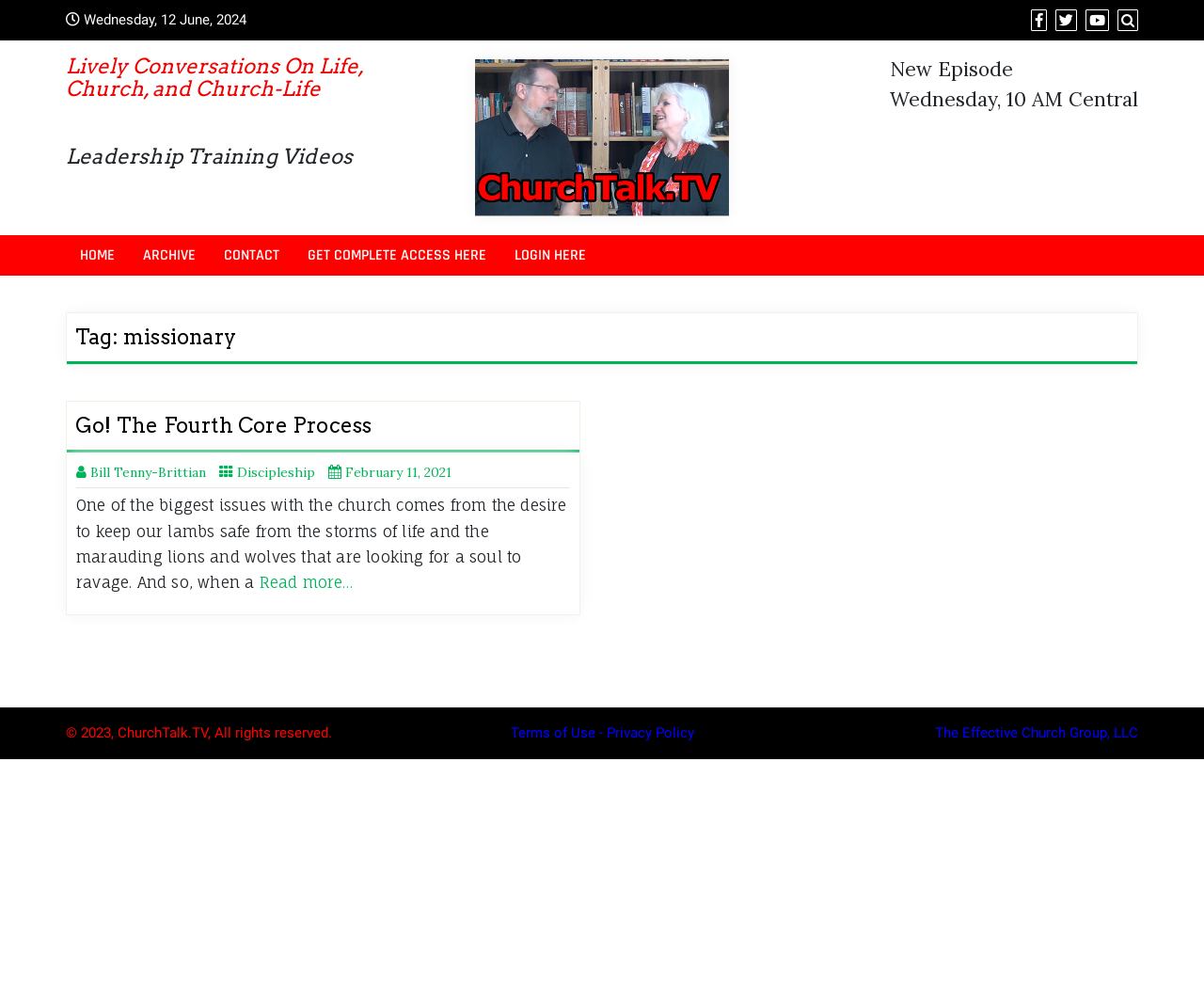Please specify the coordinates of the bounding box for the element that should be clicked to carry out this instruction: "read related article about blueberry varieties for parfaits". The coordinates must be four float numbers between 0 and 1, formatted as [left, top, right, bottom].

None